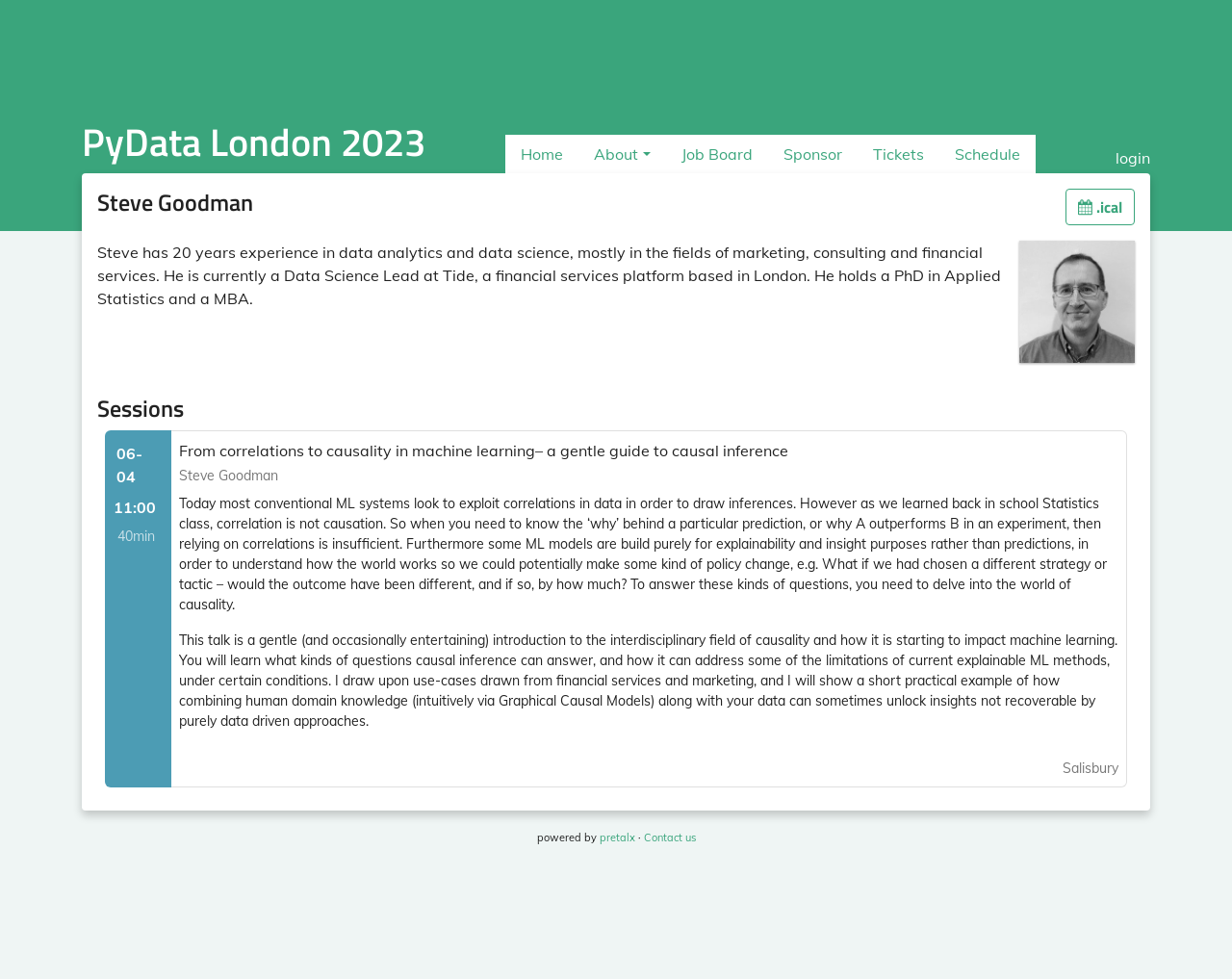Carefully examine the image and provide an in-depth answer to the question: What is the duration of the talk?

I found this information by looking at the link text in the Sessions section, which says '06-04 11:00 40min From correlations to causality in machine learning– a gentle guide to causal inference Steve Goodman ...'